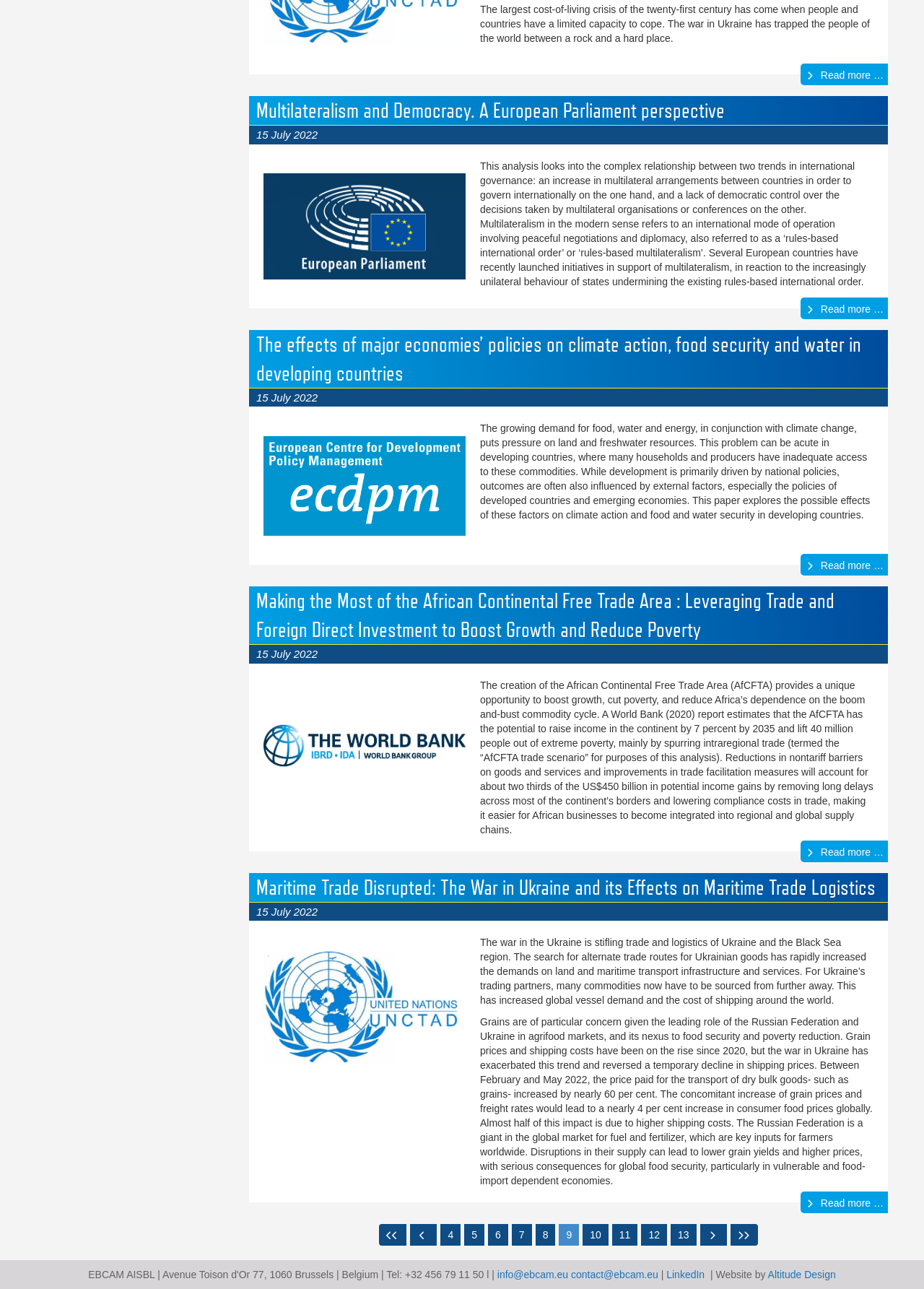Provide the bounding box coordinates of the HTML element described by the text: "aria-label="Go to next page"".

[0.757, 0.95, 0.787, 0.967]